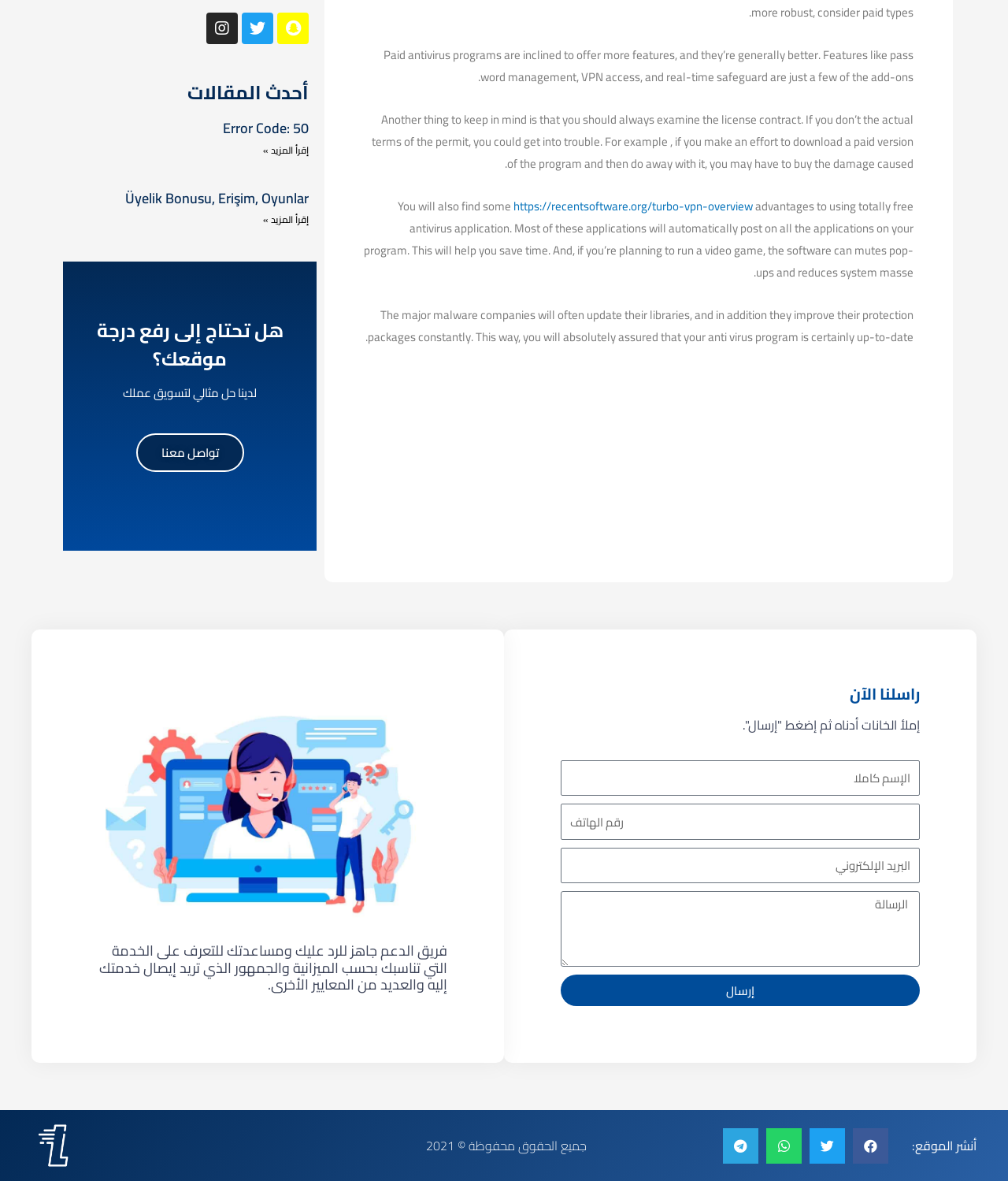Identify the bounding box coordinates for the UI element described as follows: "name="form_fields[message]" placeholder="الرسالة"". Ensure the coordinates are four float numbers between 0 and 1, formatted as [left, top, right, bottom].

[0.556, 0.755, 0.912, 0.819]